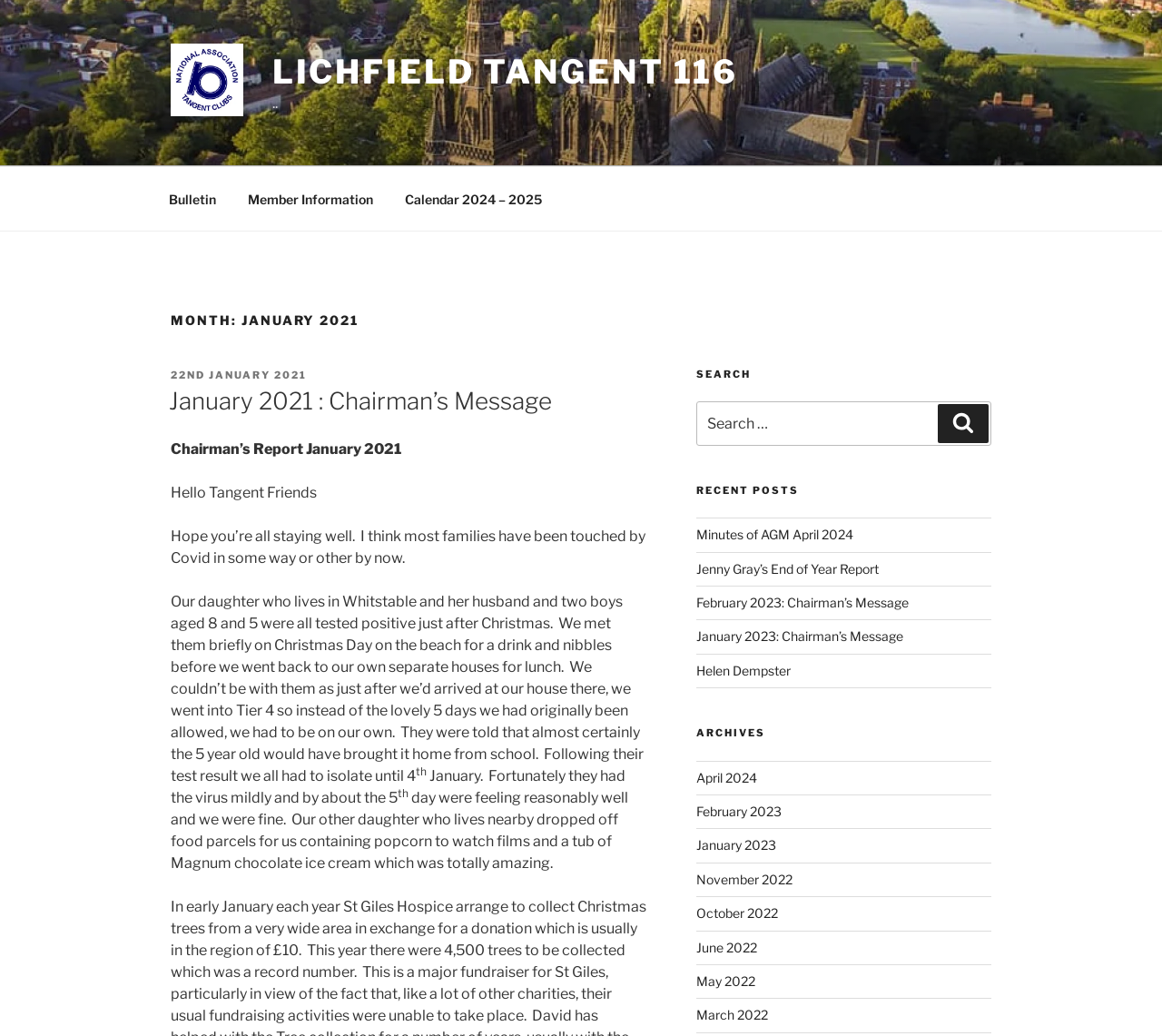Offer a meticulous caption that includes all visible features of the webpage.

This webpage is titled "January 2021 – Lichfield Tangent 116" and appears to be a blog or newsletter page. At the top, there is a link and an image with the same title, positioned side by side. Below them, there is a navigation menu labeled "Top Menu" with three links: "Bulletin", "Member Information", and "Calendar 2024 – 2025".

The main content of the page is divided into several sections. The first section is a heading that reads "MONTH: JANUARY 2021", followed by a subheading "Chairman’s Message" and a link to "January 2021 : Chairman’s Message". Below this, there is a block of text that appears to be a personal message from the chairman, discussing their experience with COVID-19 and its impact on their family.

To the right of the main content, there are three columns of links and headings. The first column is labeled "SEARCH" and contains a search box and a button. The second column is labeled "RECENT POSTS" and lists five links to recent posts, including "Minutes of AGM April 2024" and "Jenny Gray’s End of Year Report". The third column is labeled "ARCHIVES" and lists eight links to archived posts, organized by month and year.

Overall, the page has a simple and organized layout, with clear headings and concise text. The use of columns and sections helps to break up the content and make it easier to navigate.